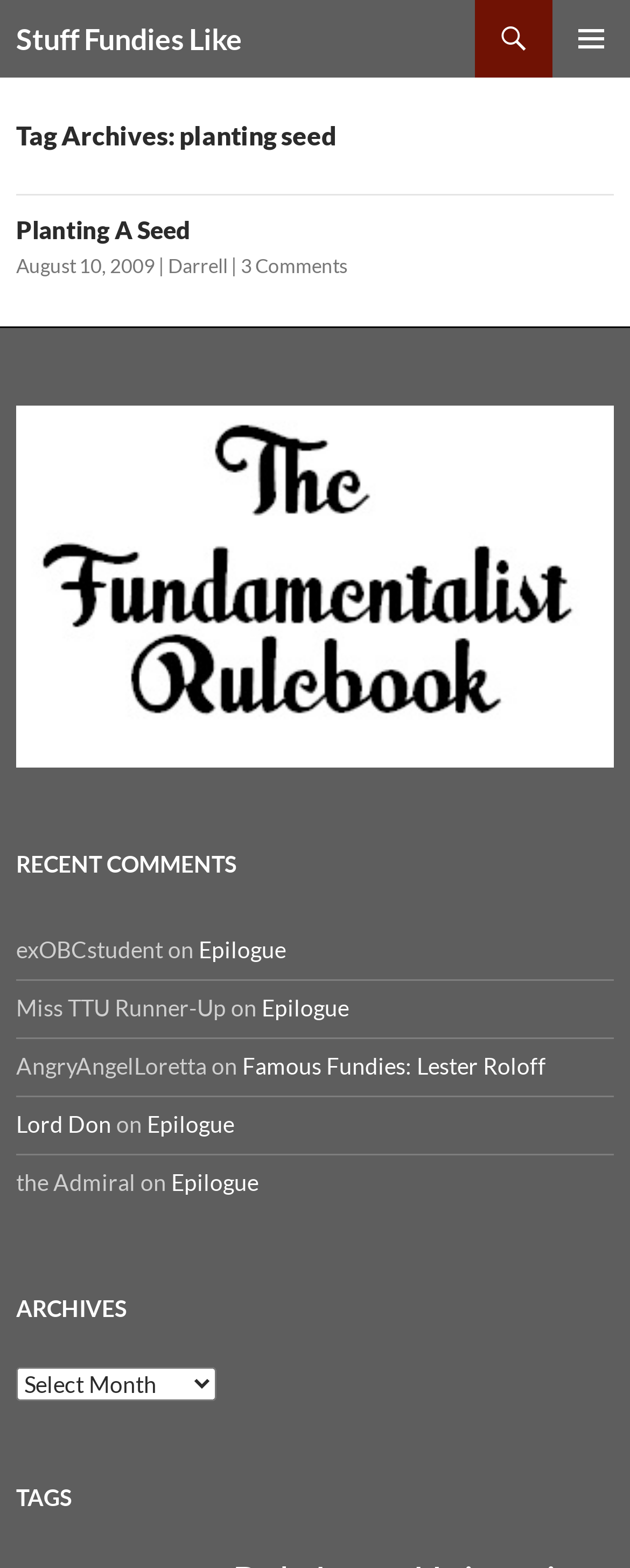Identify the primary heading of the webpage and provide its text.

Stuff Fundies Like